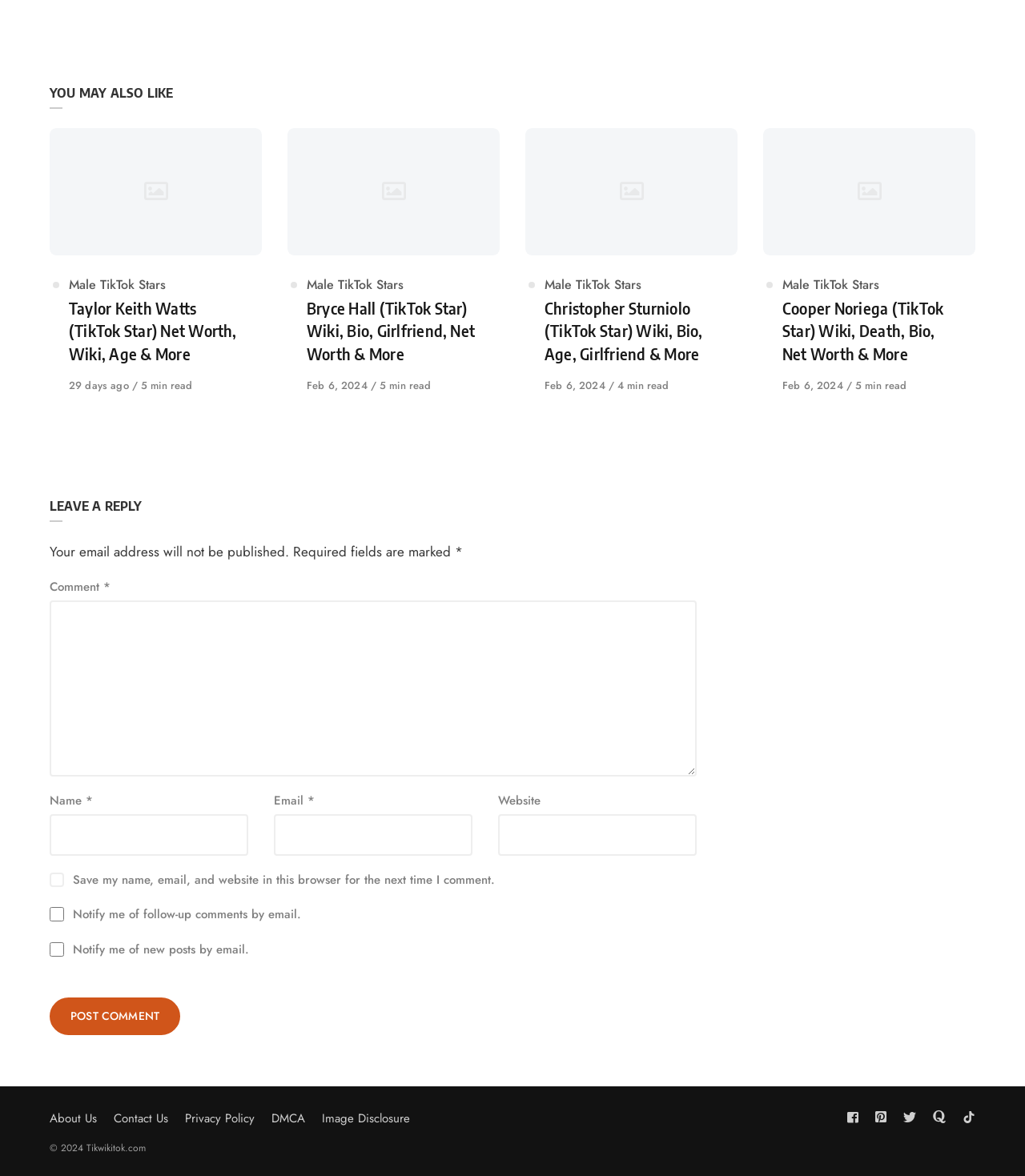Using the details in the image, give a detailed response to the question below:
What is the category of Taylor Keith Watts?

The category of Taylor Keith Watts can be found in the article section, where it is mentioned as 'Category' followed by the link 'Male TikTok Stars'.